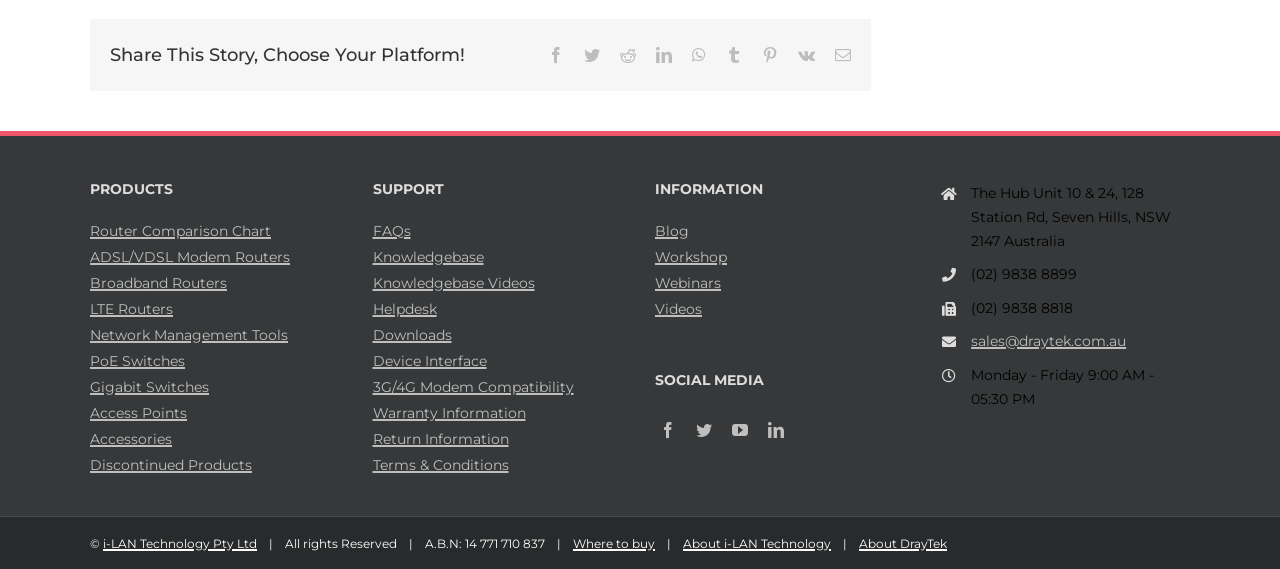Mark the bounding box of the element that matches the following description: "ADSL/VDSL Modem Routers".

[0.07, 0.434, 0.268, 0.471]